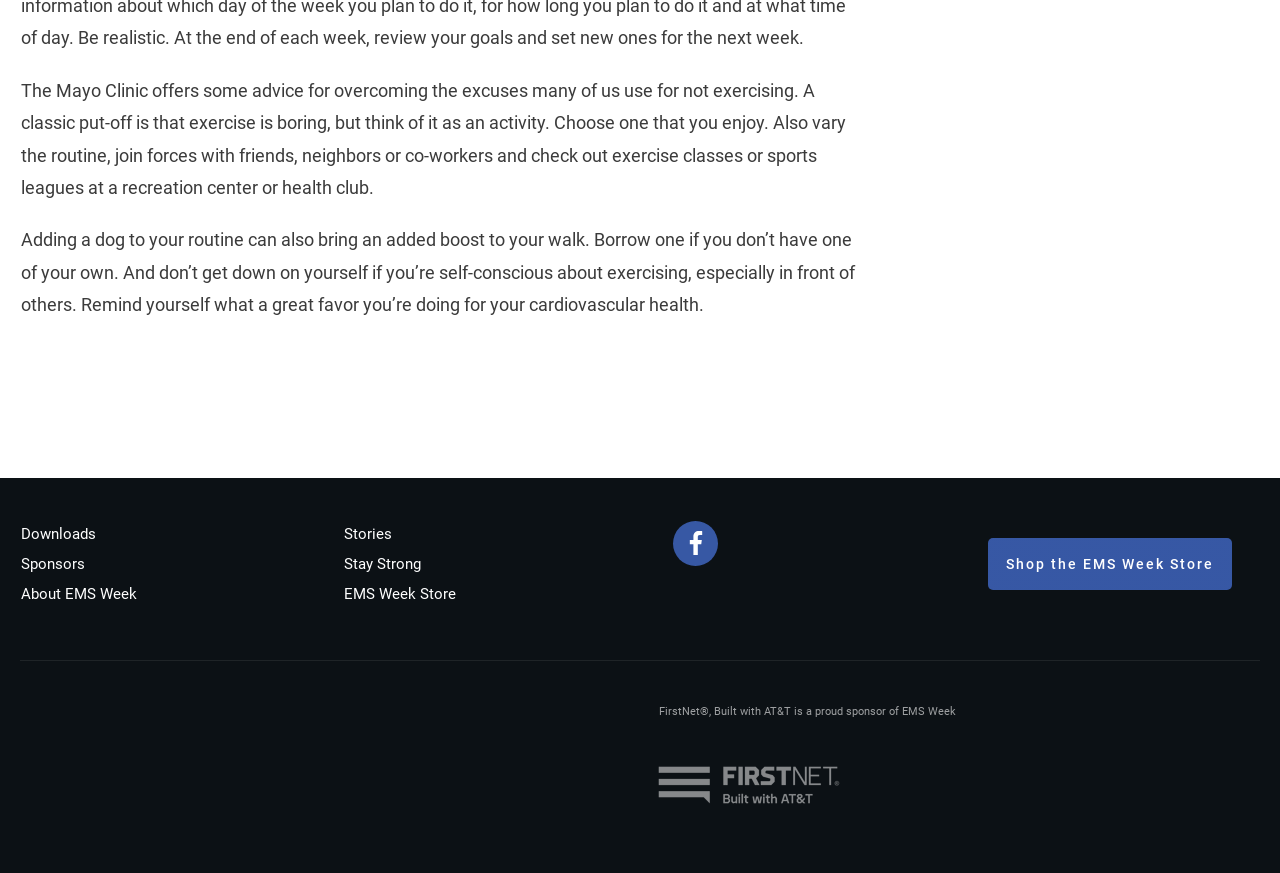What is the main topic of the webpage?
Please answer the question with a detailed and comprehensive explanation.

The main topic of the webpage is exercise, as it provides advice and tips on how to overcome excuses for not exercising, and also mentions cardiovascular health.